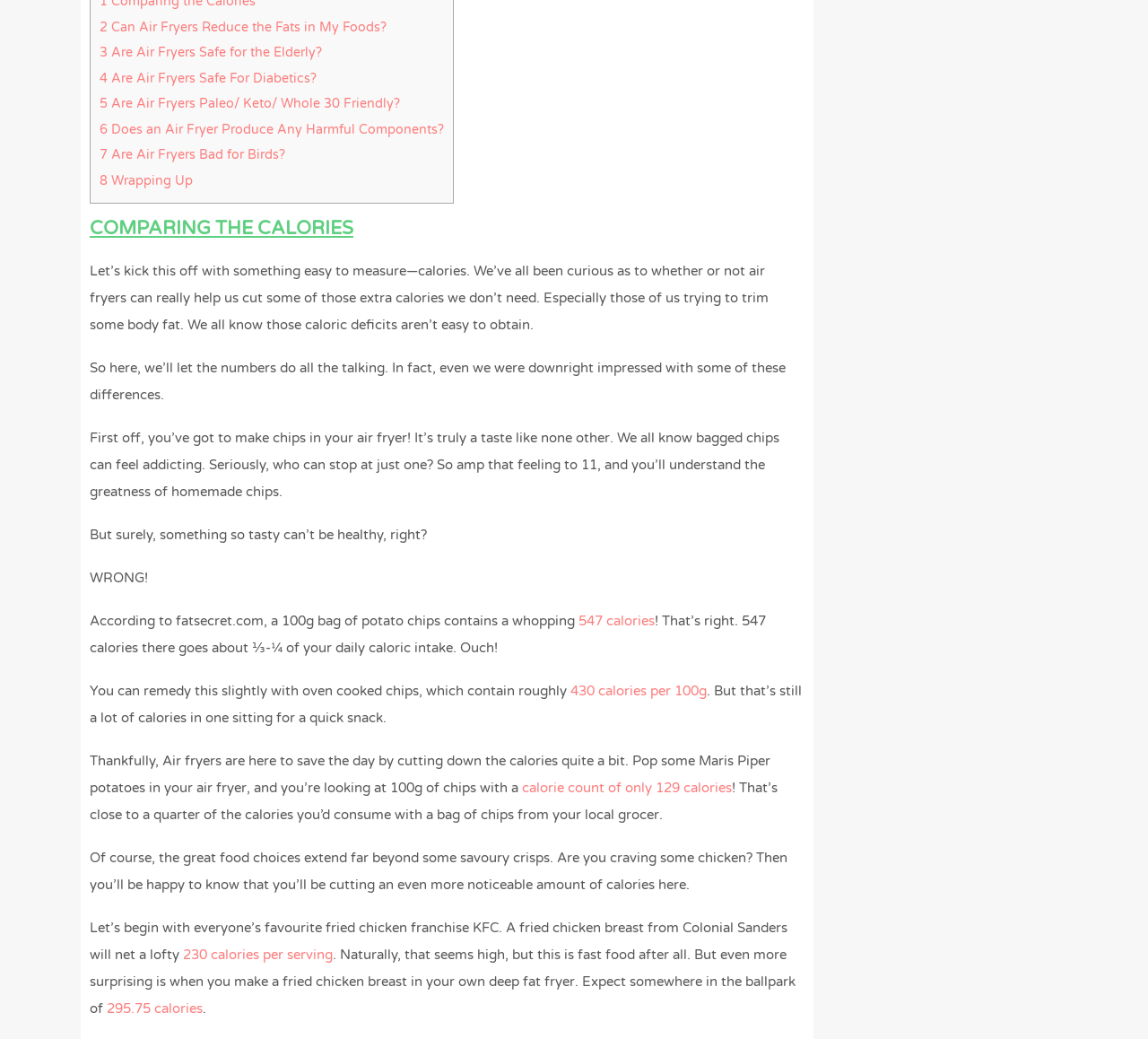Provide your answer in one word or a succinct phrase for the question: 
What is the calorie count of 100g of air-fried chips?

129 calories